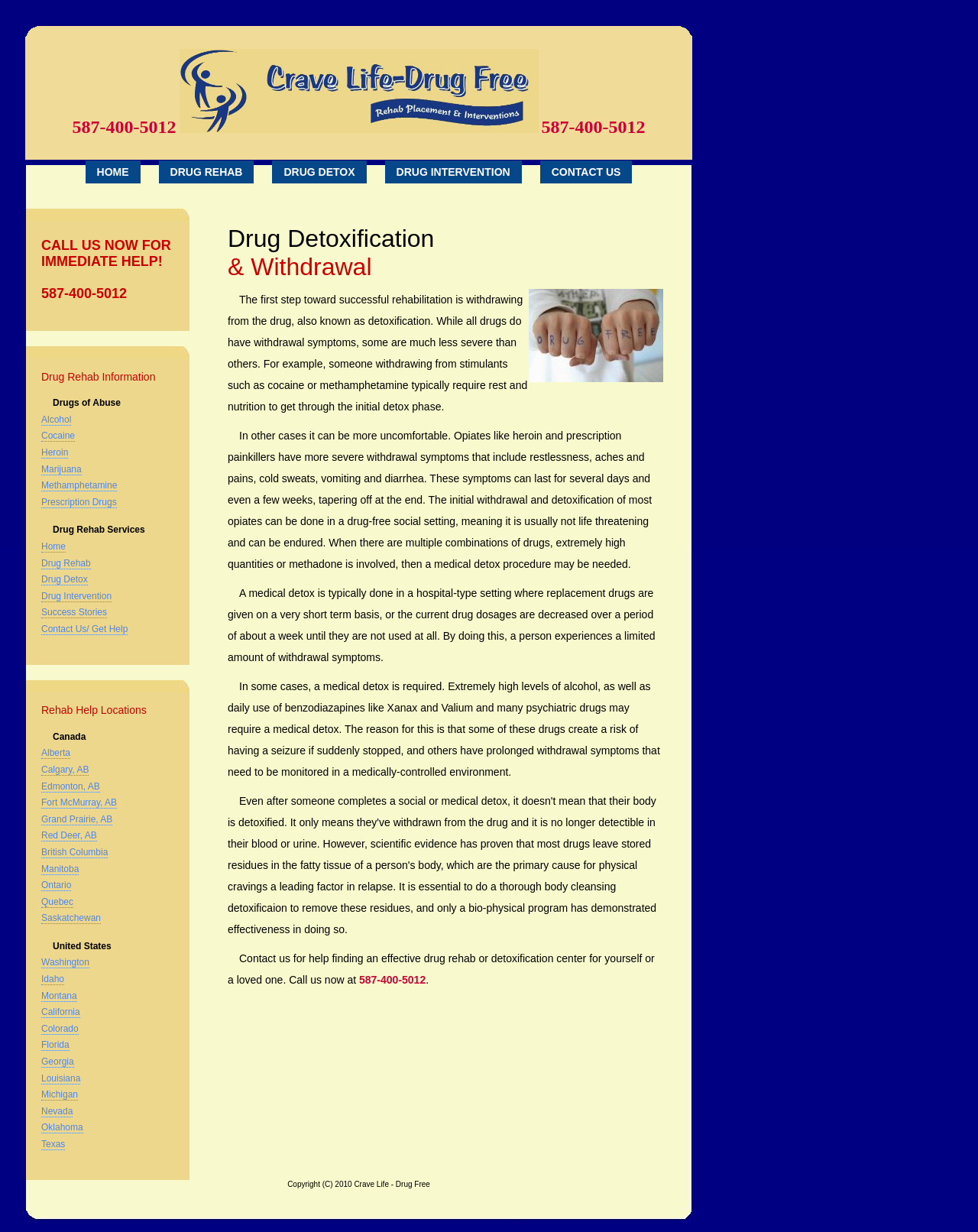Given the description Marijuana, predict the bounding box coordinates of the UI element. Ensure the coordinates are in the format (top-left x, top-left y, bottom-right x, bottom-right y) and all values are between 0 and 1.

[0.042, 0.376, 0.083, 0.386]